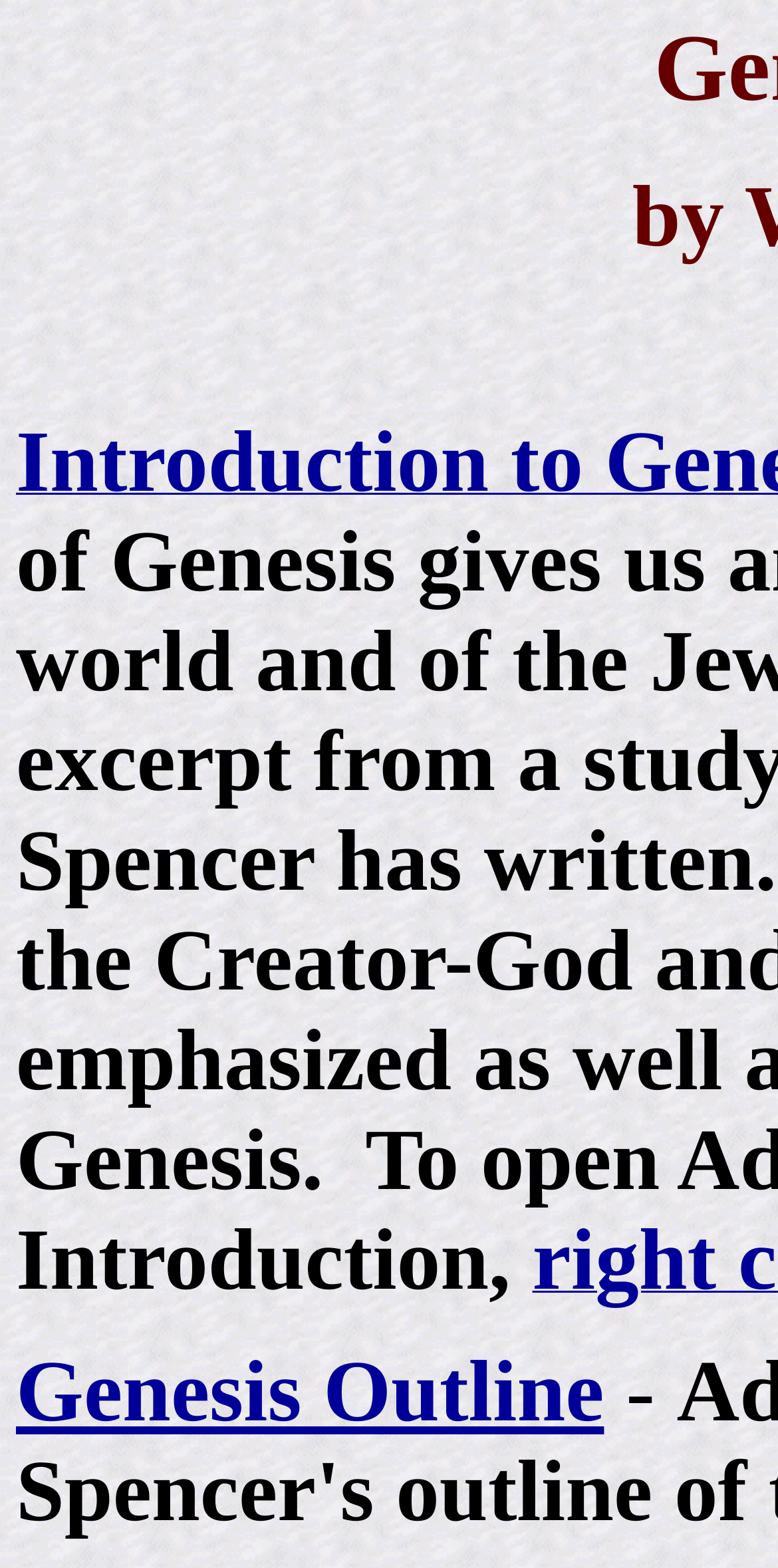Identify the bounding box of the UI element that matches this description: "parent_node: Full-Text name="search_type" value="FullText"".

None